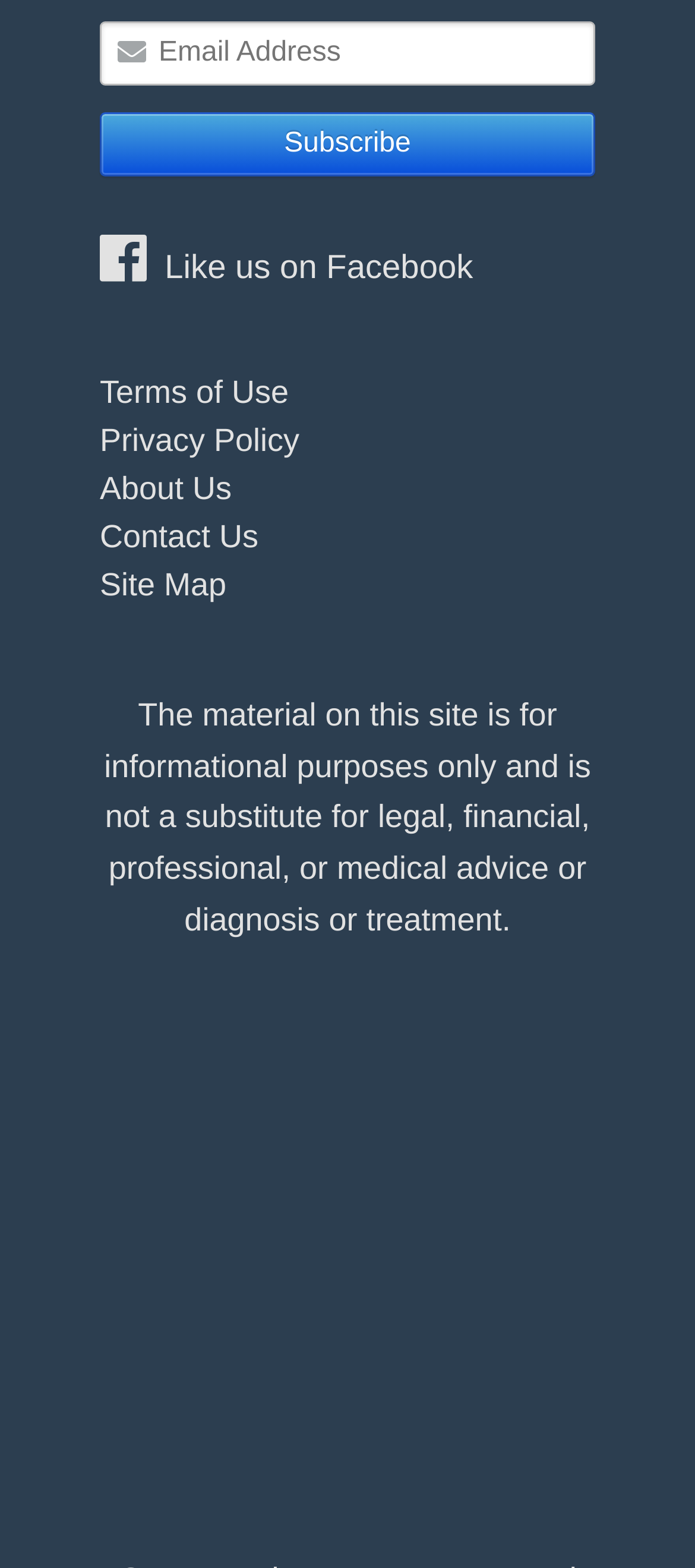Locate the bounding box coordinates of the region to be clicked to comply with the following instruction: "View Terms of Use". The coordinates must be four float numbers between 0 and 1, in the form [left, top, right, bottom].

[0.144, 0.239, 0.415, 0.261]